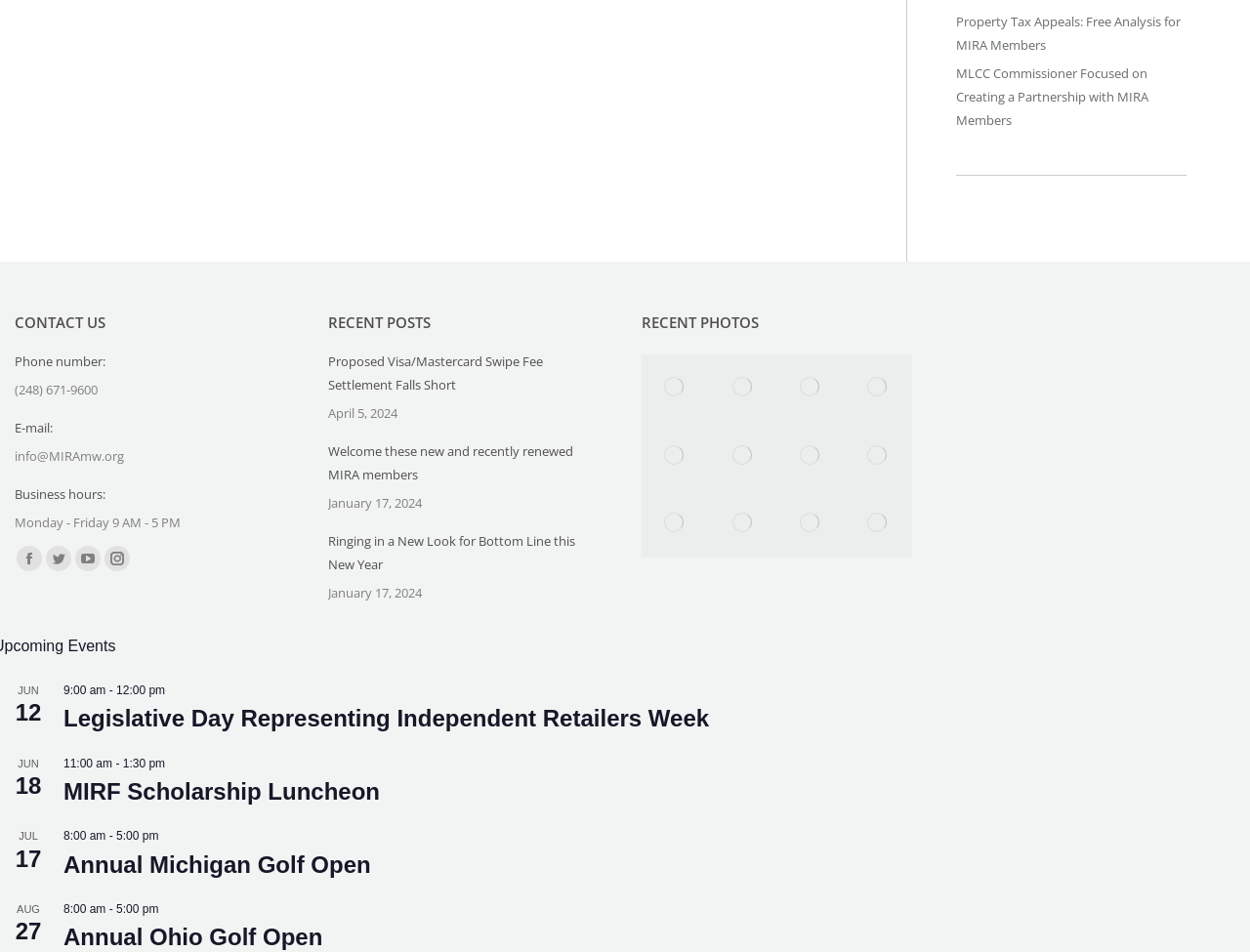What is the topic of the first recent post?
Answer the question with as much detail as you can, using the image as a reference.

I found the topic of the first recent post by looking at the 'RECENT POSTS' section, where the first article is titled 'Proposed Visa/Mastercard Swipe Fee Settlement Falls Short'.